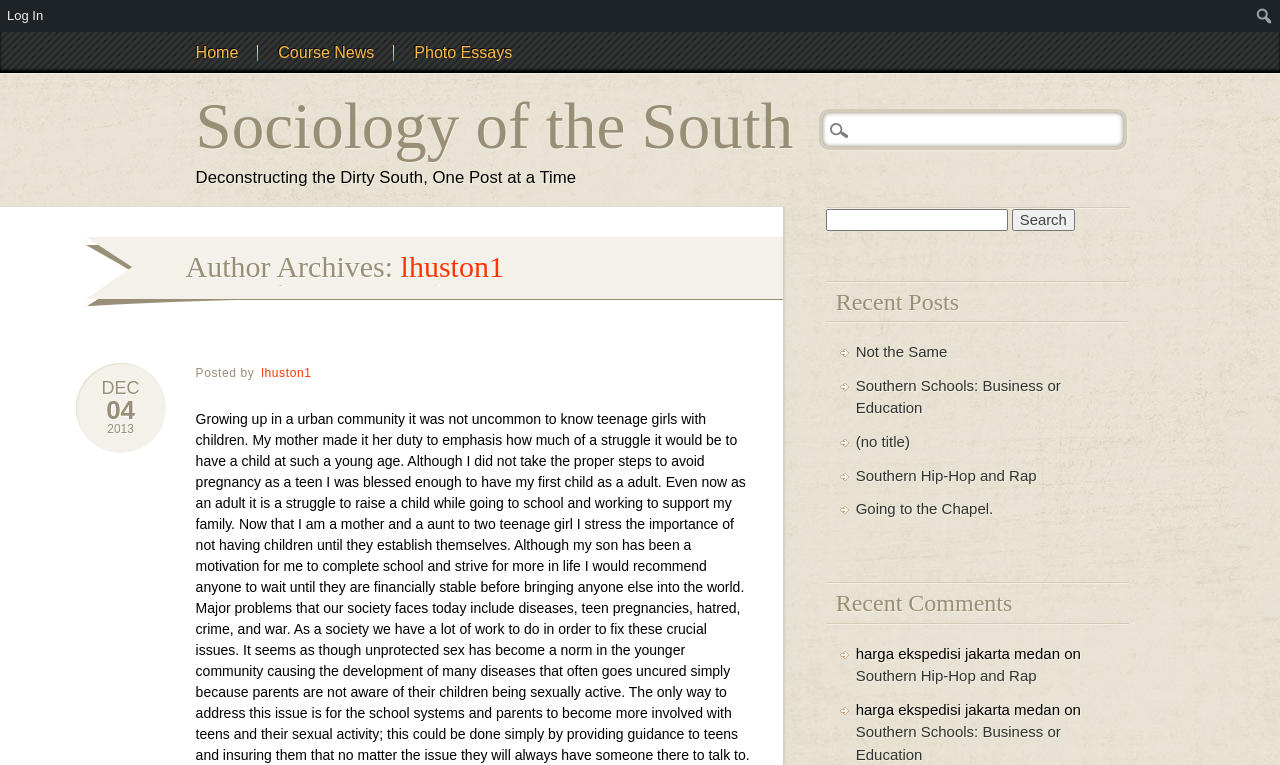Carefully examine the image and provide an in-depth answer to the question: How many recent posts are listed?

The recent posts section lists five links, namely 'Not the Same', 'Southern Schools: Business or Education', '(no title)', 'Southern Hip-Hop and Rap', and 'Going to the Chapel.', which suggests that there are five recent posts listed.